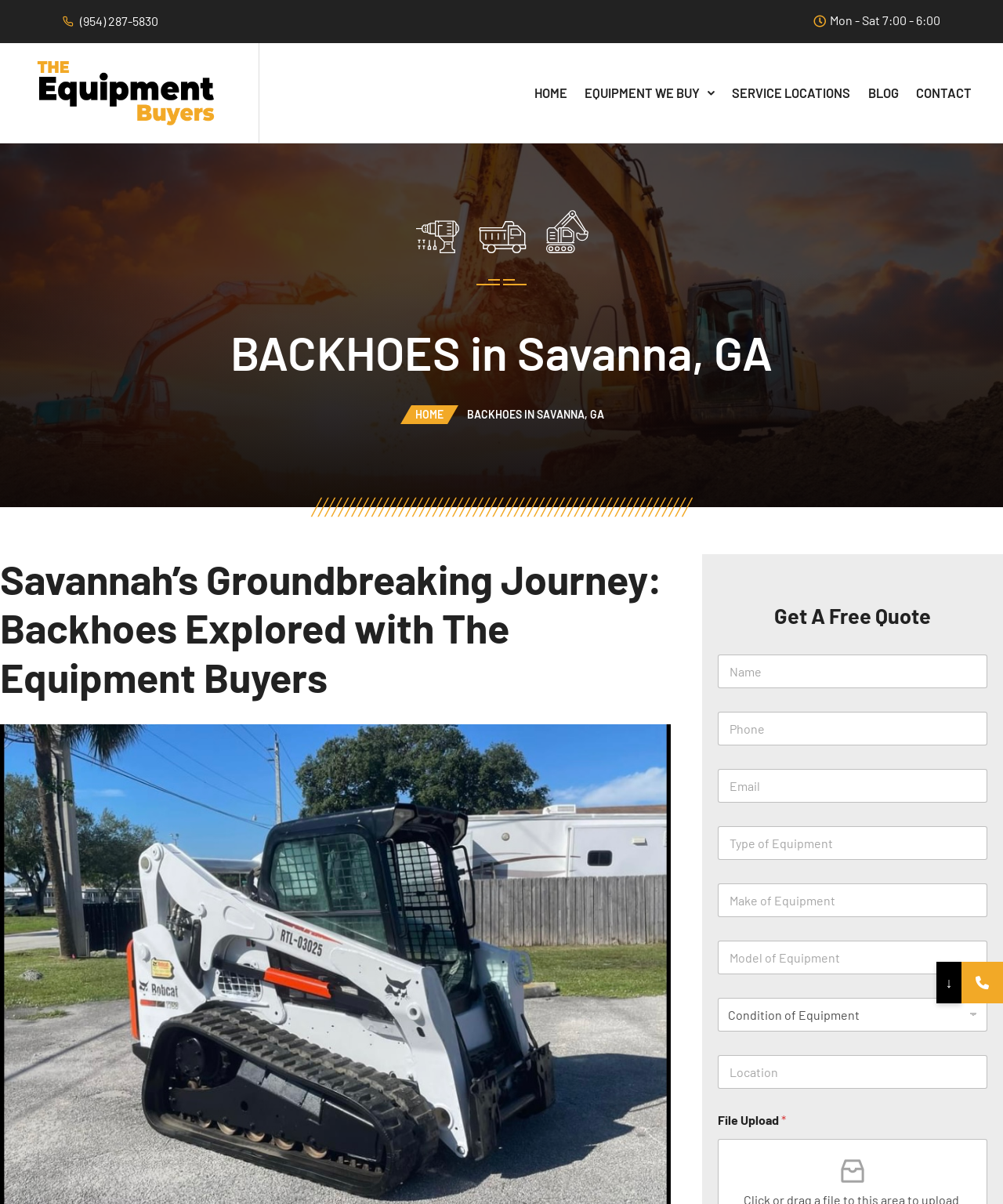Provide a brief response to the question below using one word or phrase:
How many links are in the navigation menu?

5